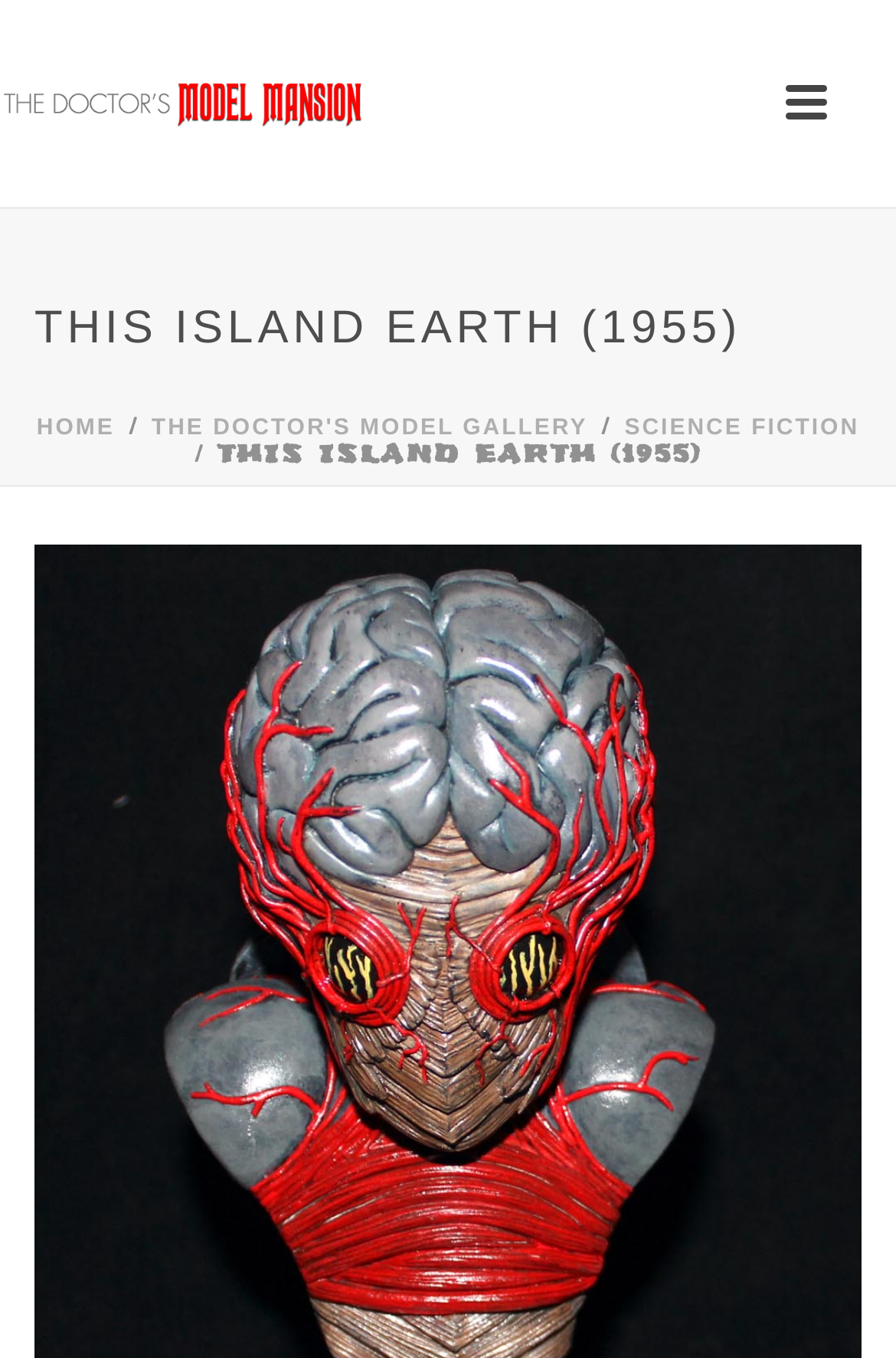Find the bounding box coordinates for the HTML element specified by: "Science Fiction".

[0.697, 0.306, 0.959, 0.325]